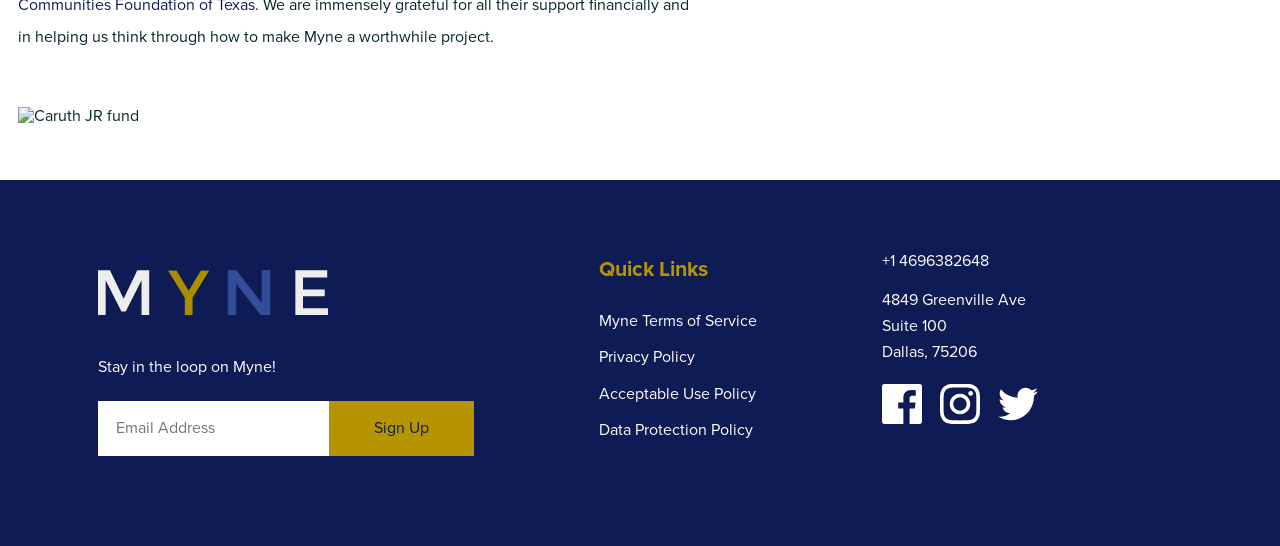Select the bounding box coordinates of the element I need to click to carry out the following instruction: "Call Myne".

[0.689, 0.461, 0.801, 0.495]